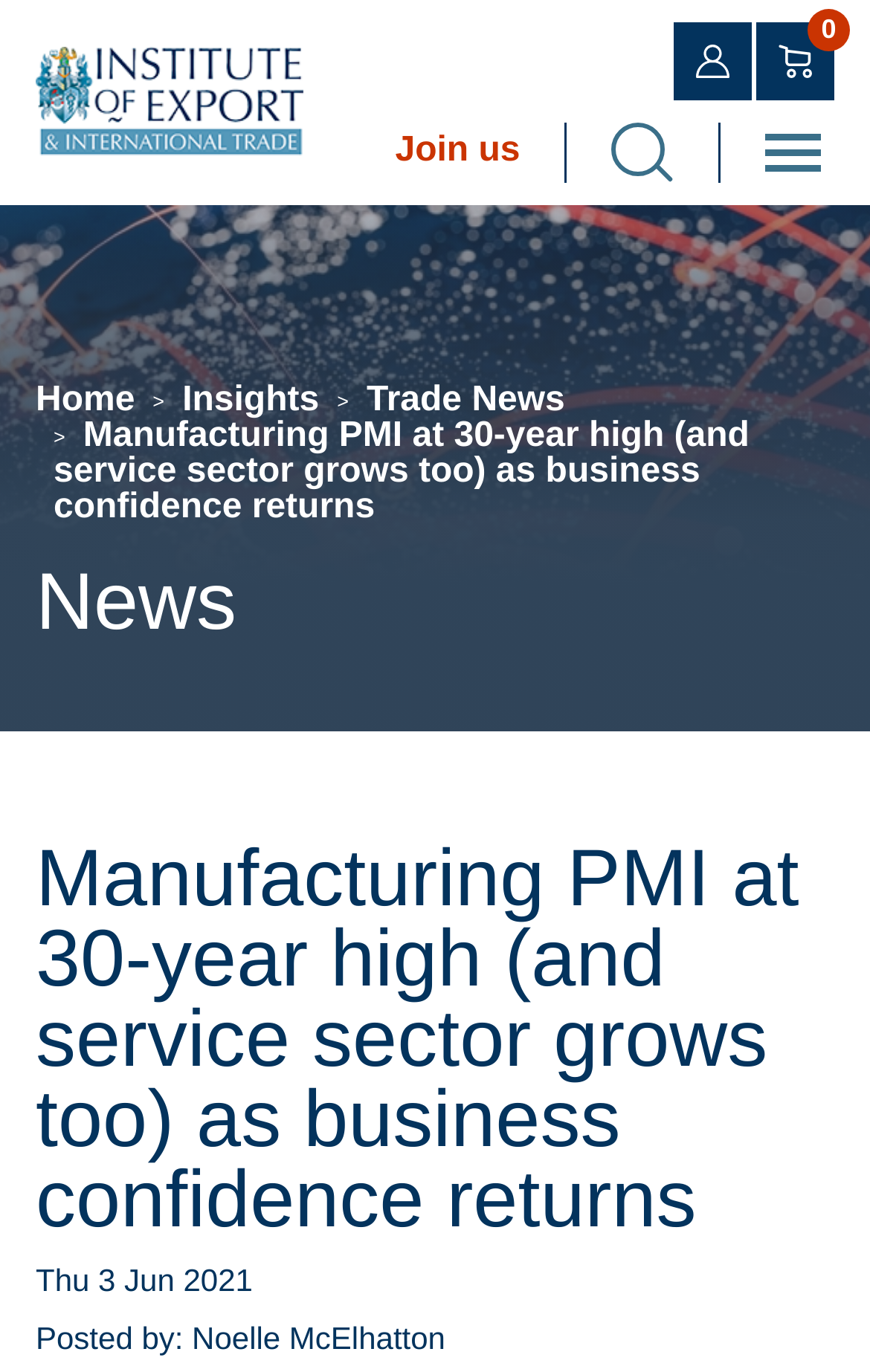Determine the bounding box coordinates for the region that must be clicked to execute the following instruction: "Click IOE Logo".

[0.041, 0.054, 0.349, 0.088]